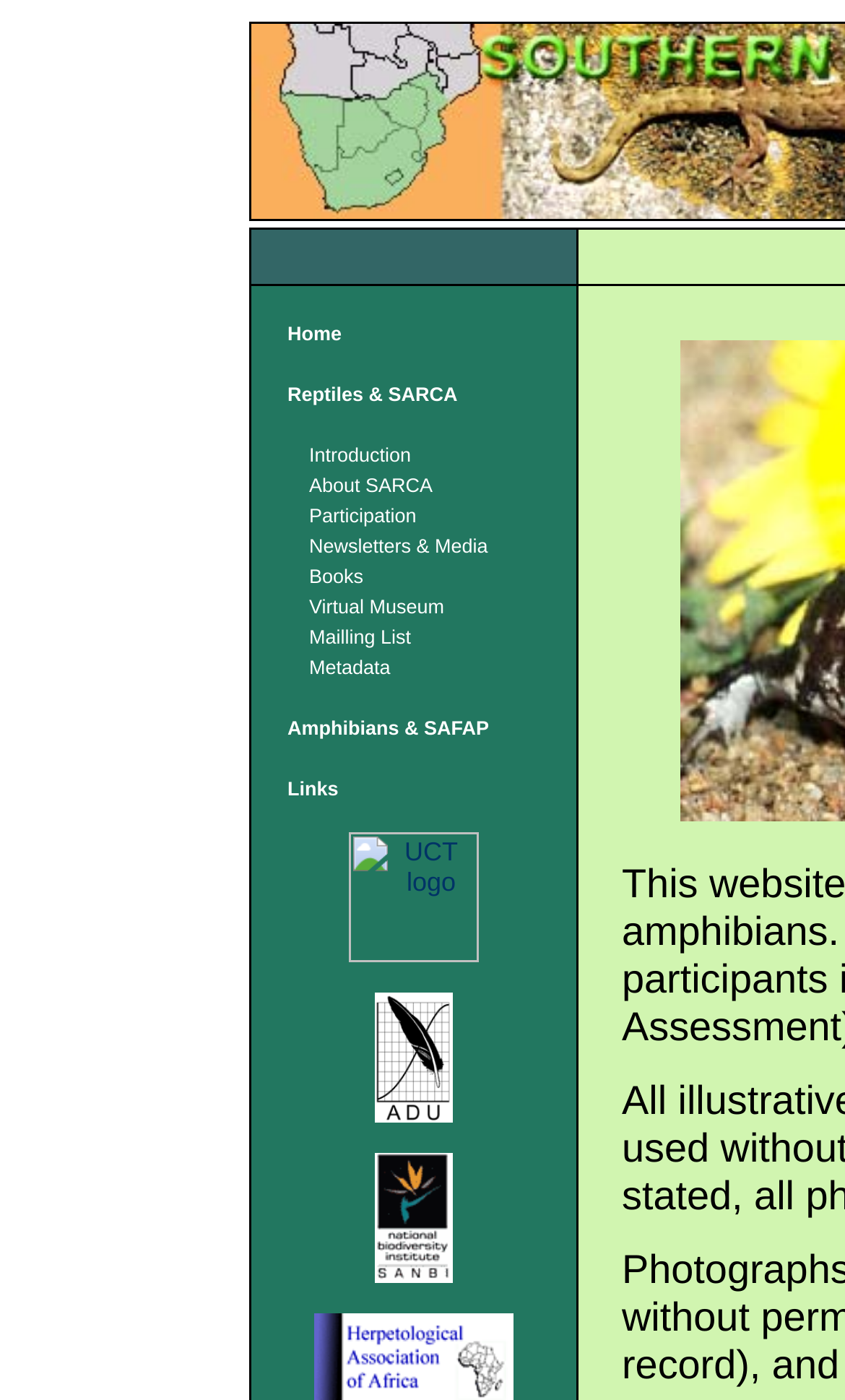Show the bounding box coordinates of the element that should be clicked to complete the task: "Click the 'SANBI' link".

[0.443, 0.899, 0.536, 0.921]